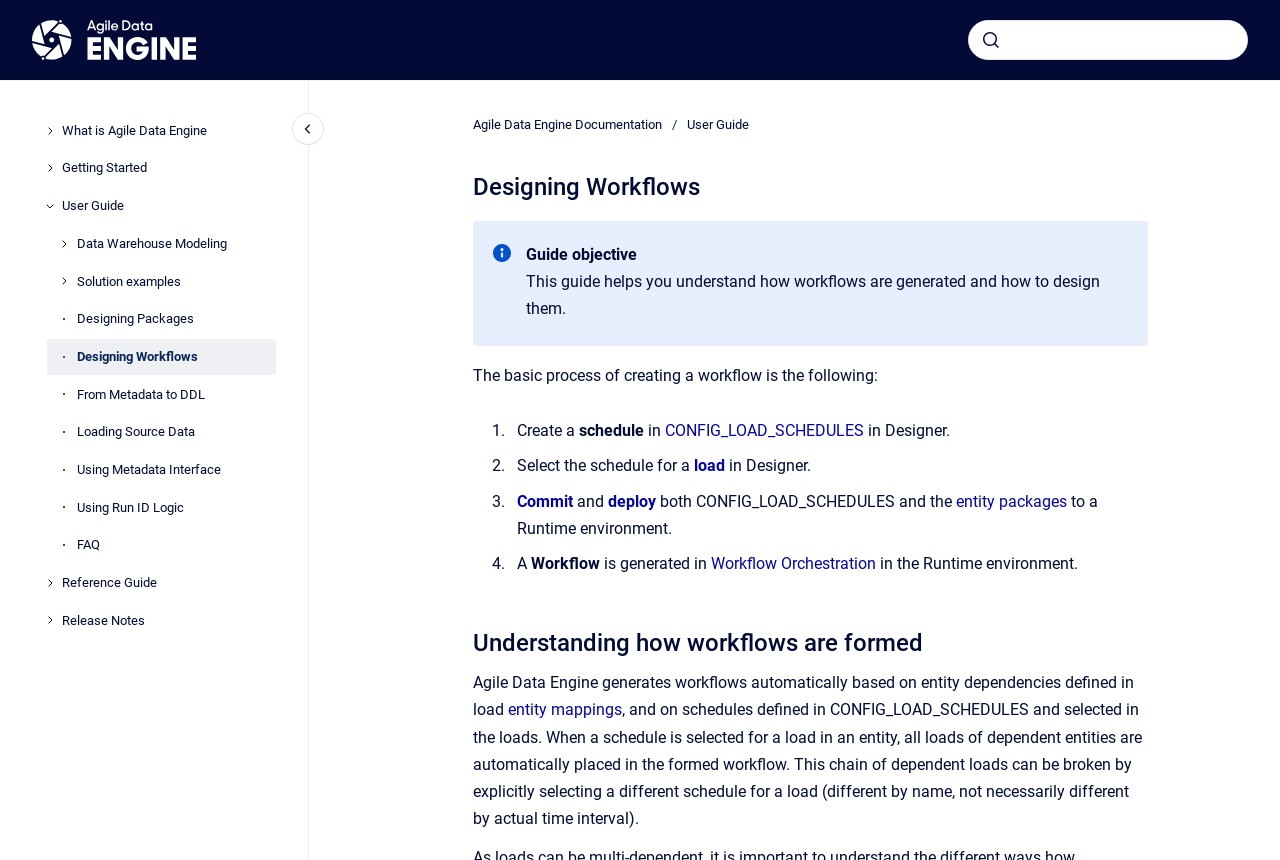Find the bounding box coordinates for the HTML element described as: "Workflow Orchestration". The coordinates should consist of four float values between 0 and 1, i.e., [left, top, right, bottom].

[0.555, 0.644, 0.684, 0.666]